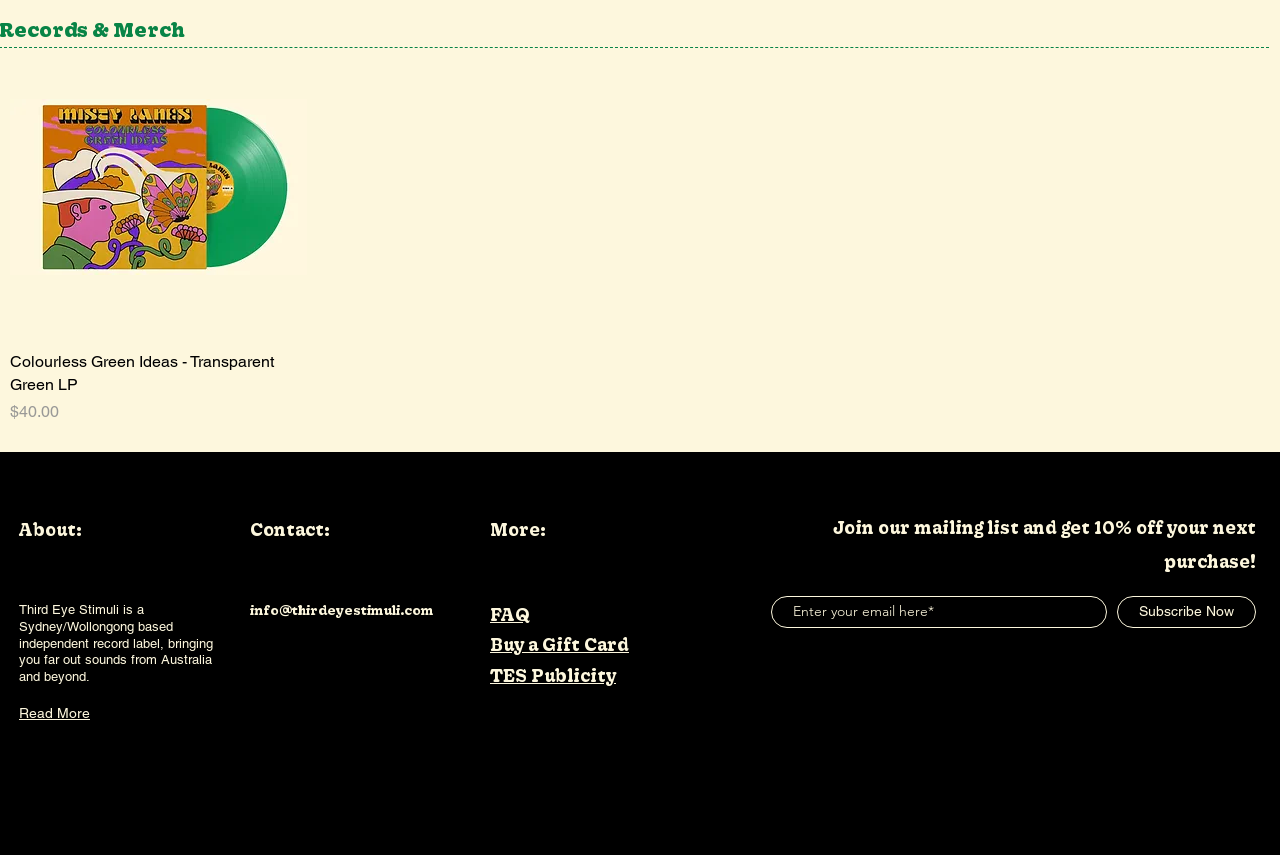Identify the bounding box coordinates of the region I need to click to complete this instruction: "Explore Photonics & Space".

None